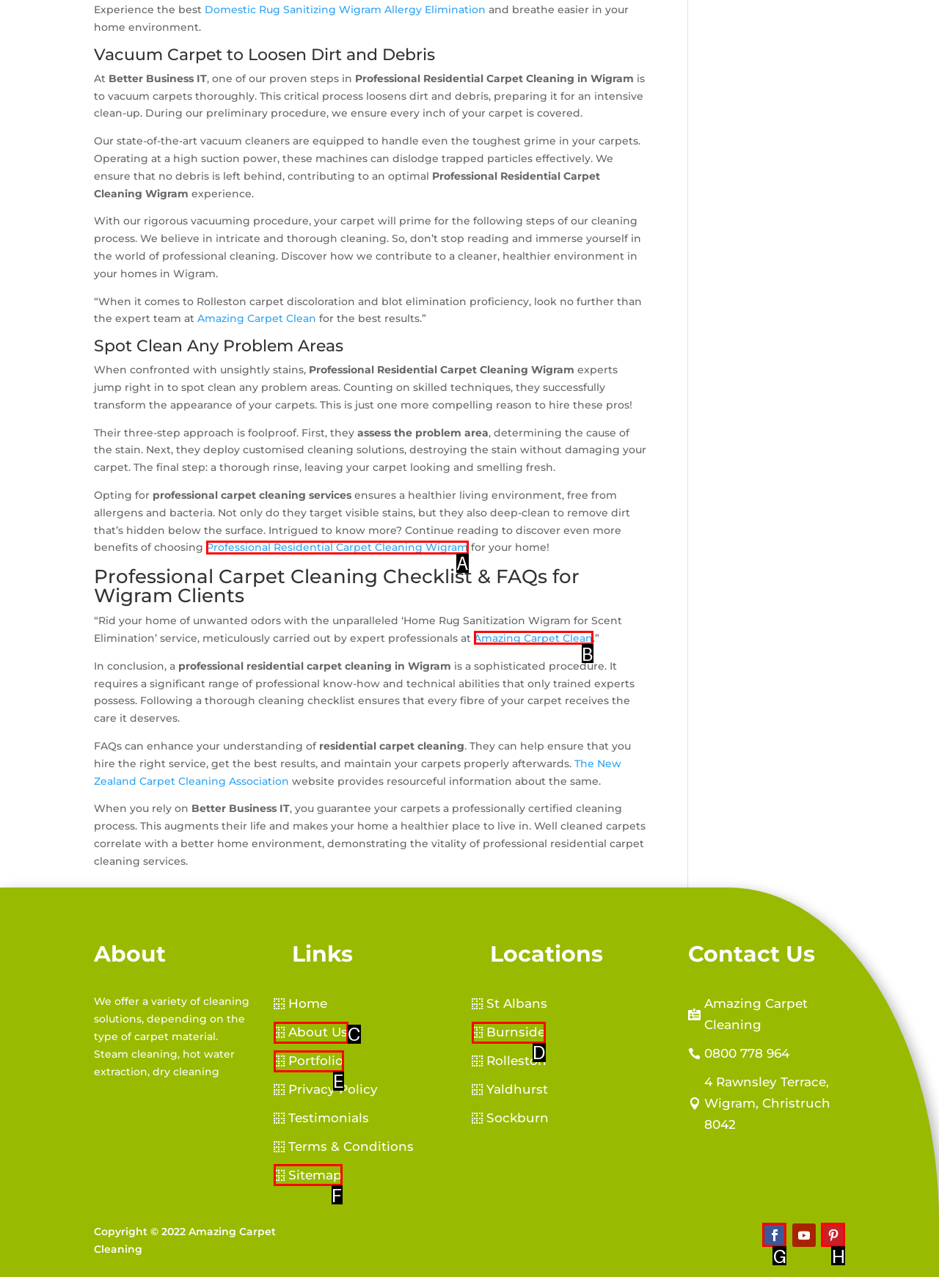Tell me which one HTML element best matches the description: Professional Residential Carpet Cleaning Wigram
Answer with the option's letter from the given choices directly.

A